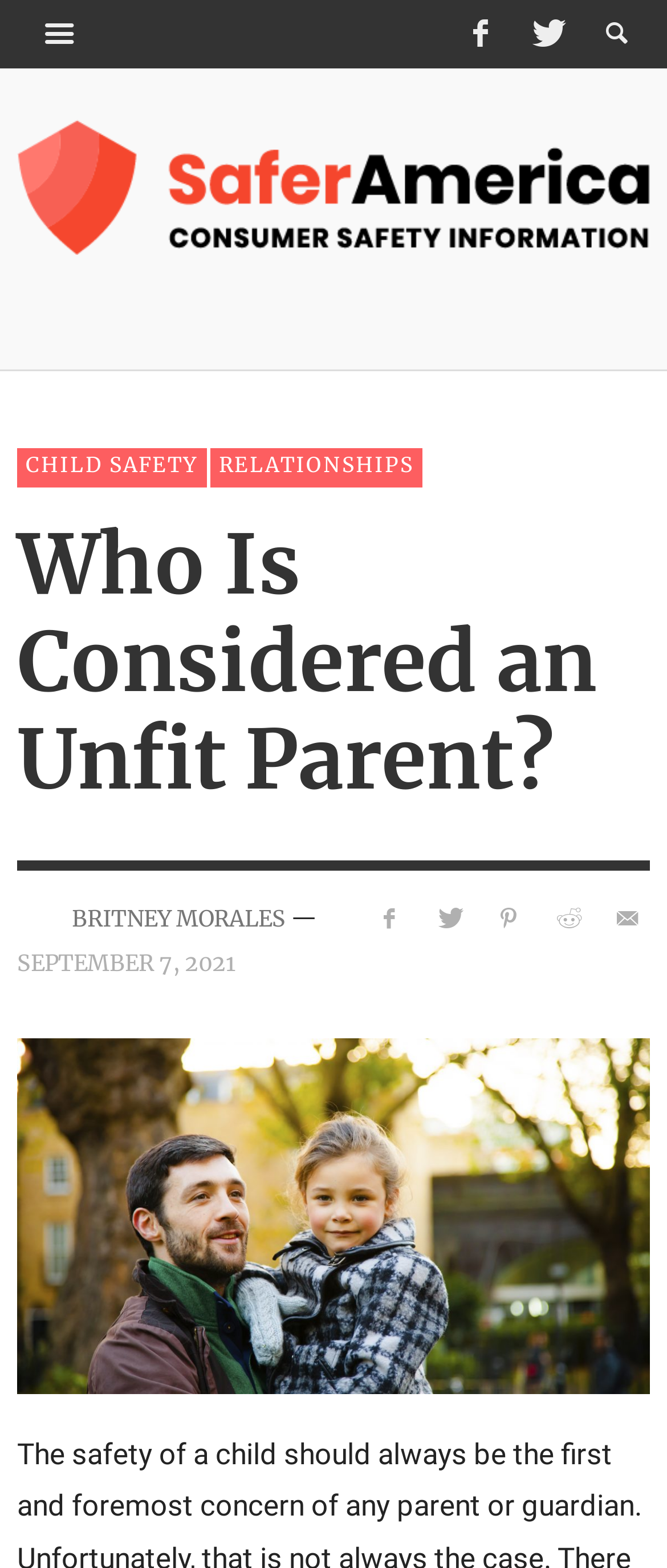Locate the bounding box coordinates of the clickable area needed to fulfill the instruction: "Click the 'RELATIONSHIPS' link".

[0.315, 0.286, 0.633, 0.311]